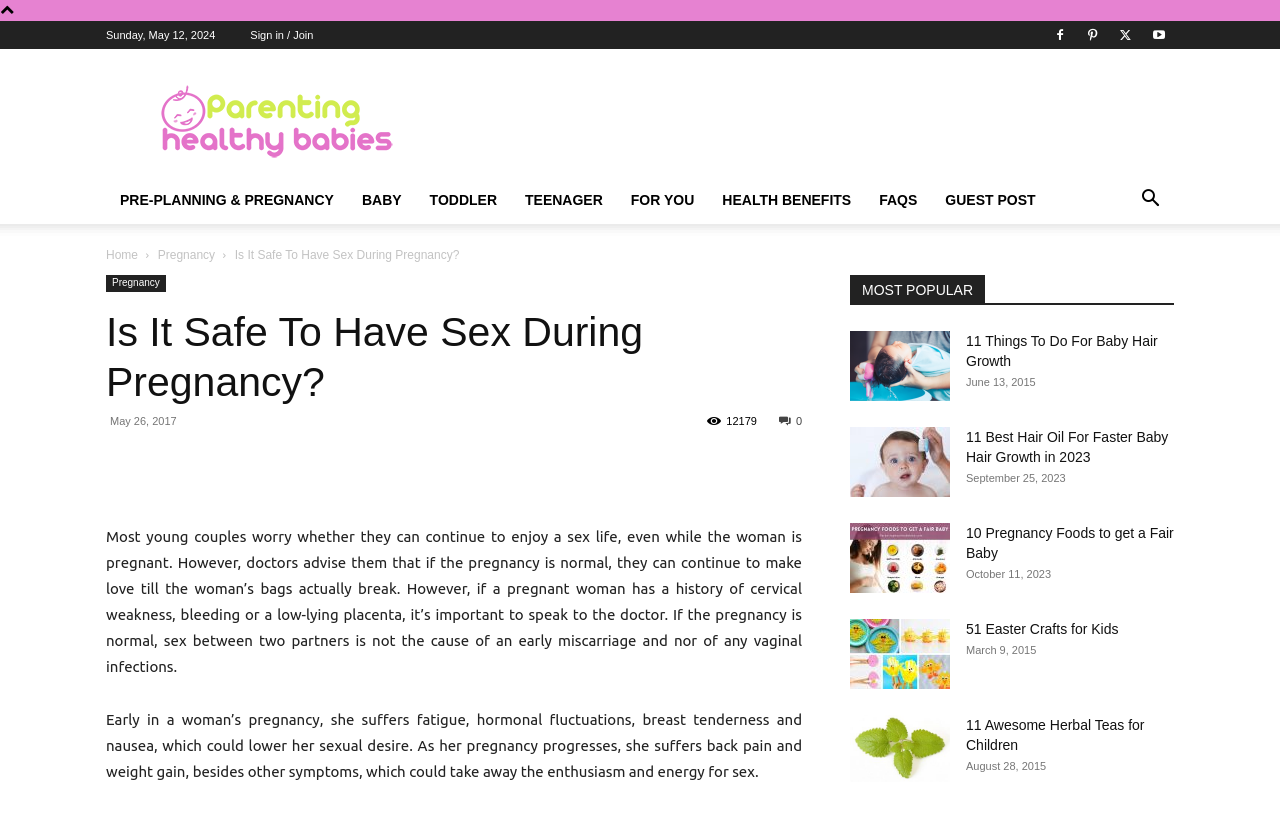What type of content is available on this website?
Kindly offer a comprehensive and detailed response to the question.

Based on the webpage content, it appears that the website provides articles and information related to pregnancy and parenting, as the topics discussed include sex during pregnancy, baby hair growth, and Easter crafts for kids.